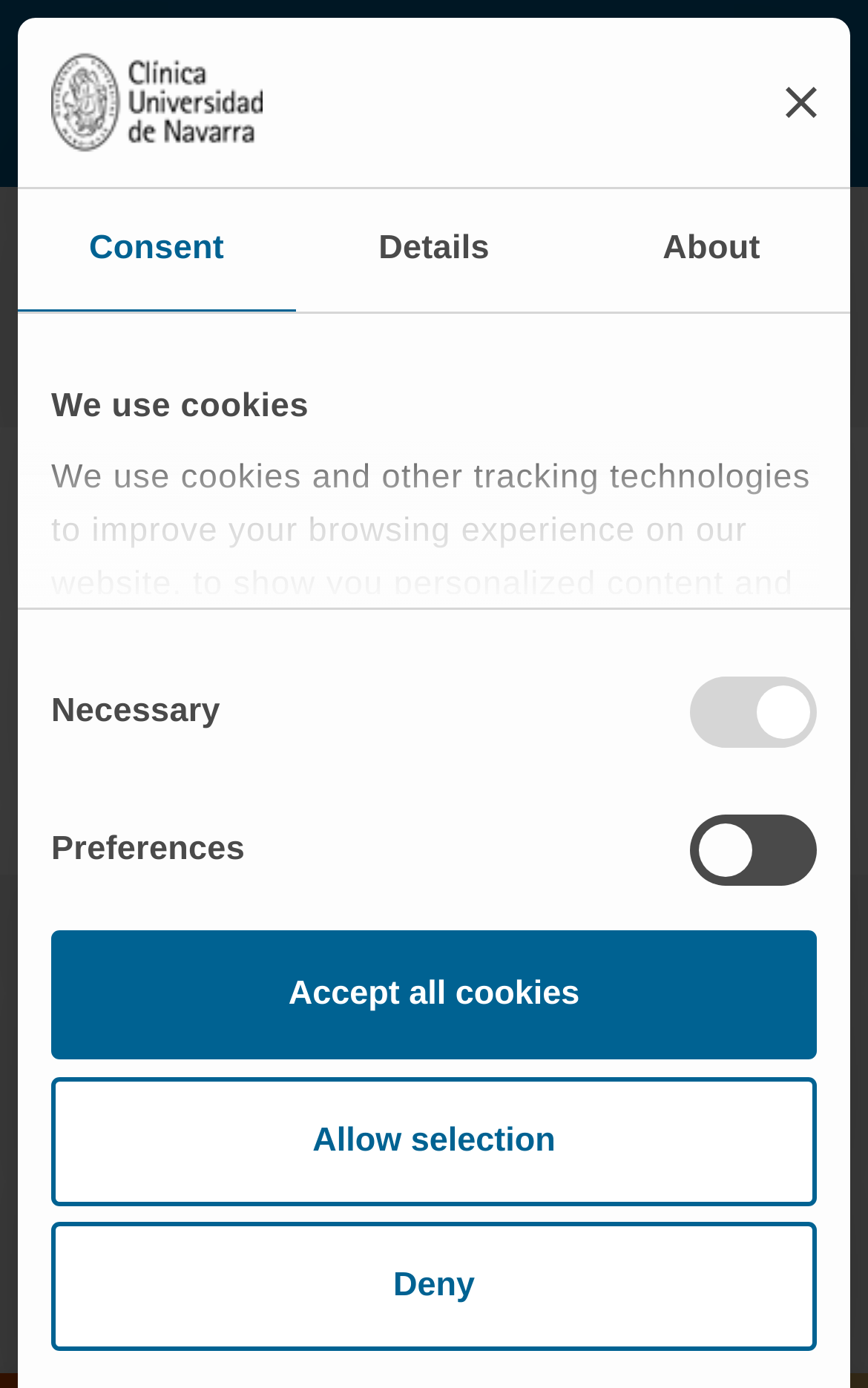Review the image closely and give a comprehensive answer to the question: How many checkboxes are available for consent selection?

I counted the number of checkboxes in the 'Consent Selection' group, which are 'Necessary', 'Preferences', 'Statistics', and 'Marketing', so there are 4 checkboxes available for consent selection.